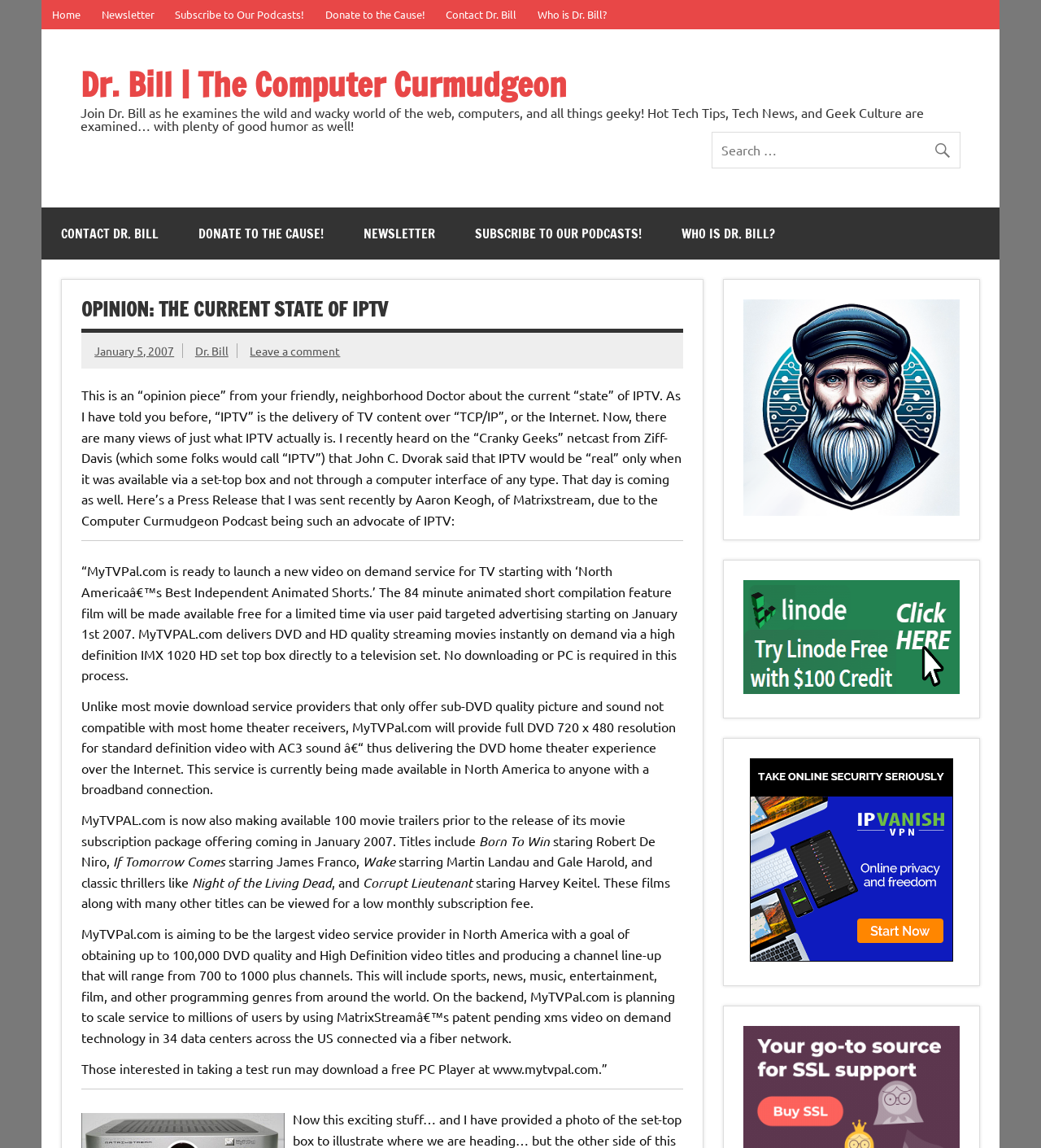Determine the bounding box coordinates for the area that needs to be clicked to fulfill this task: "Search for something". The coordinates must be given as four float numbers between 0 and 1, i.e., [left, top, right, bottom].

[0.683, 0.115, 0.922, 0.146]